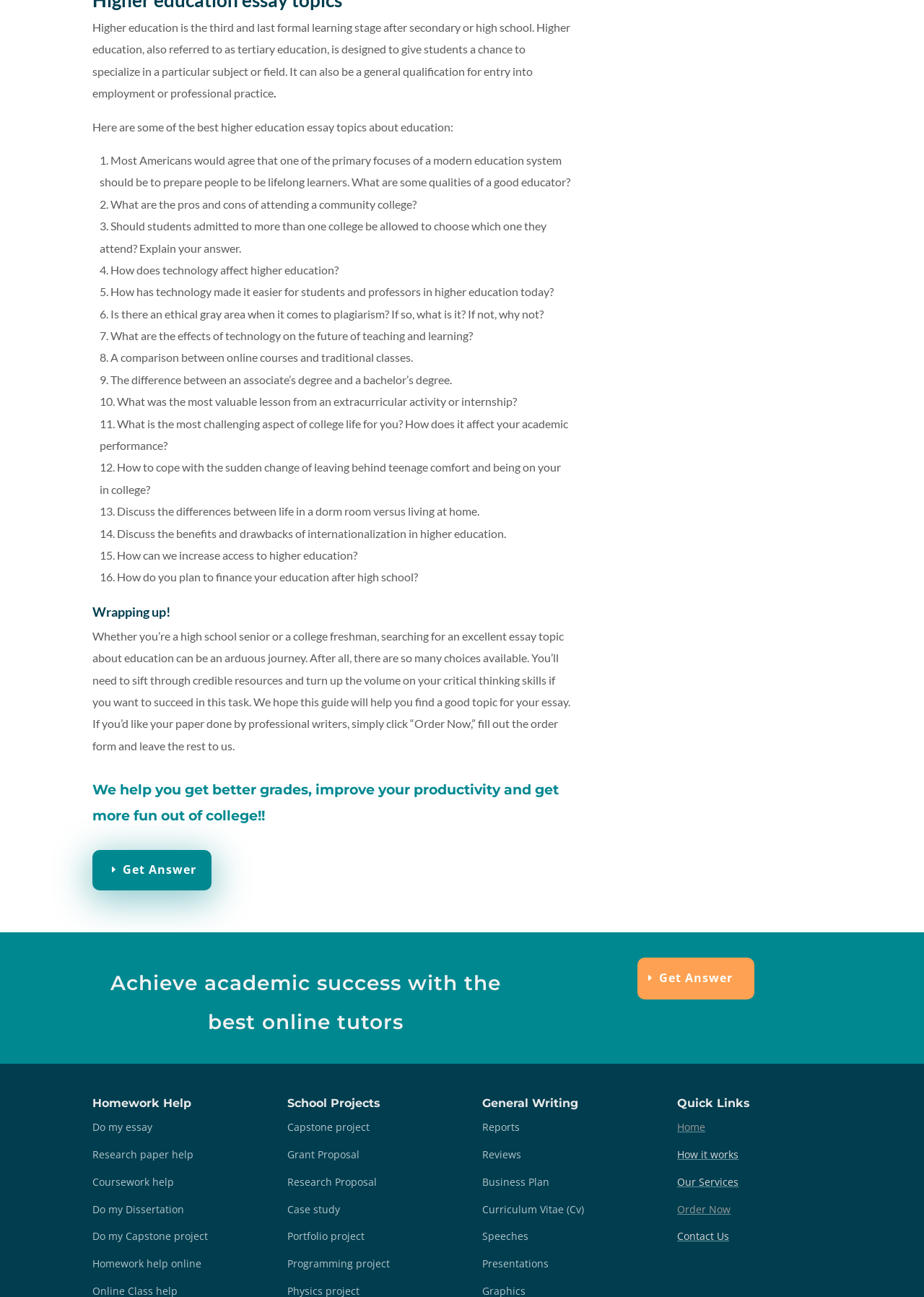Use a single word or phrase to respond to the question:
What services are offered by this website?

homework help, coursework help, etc.